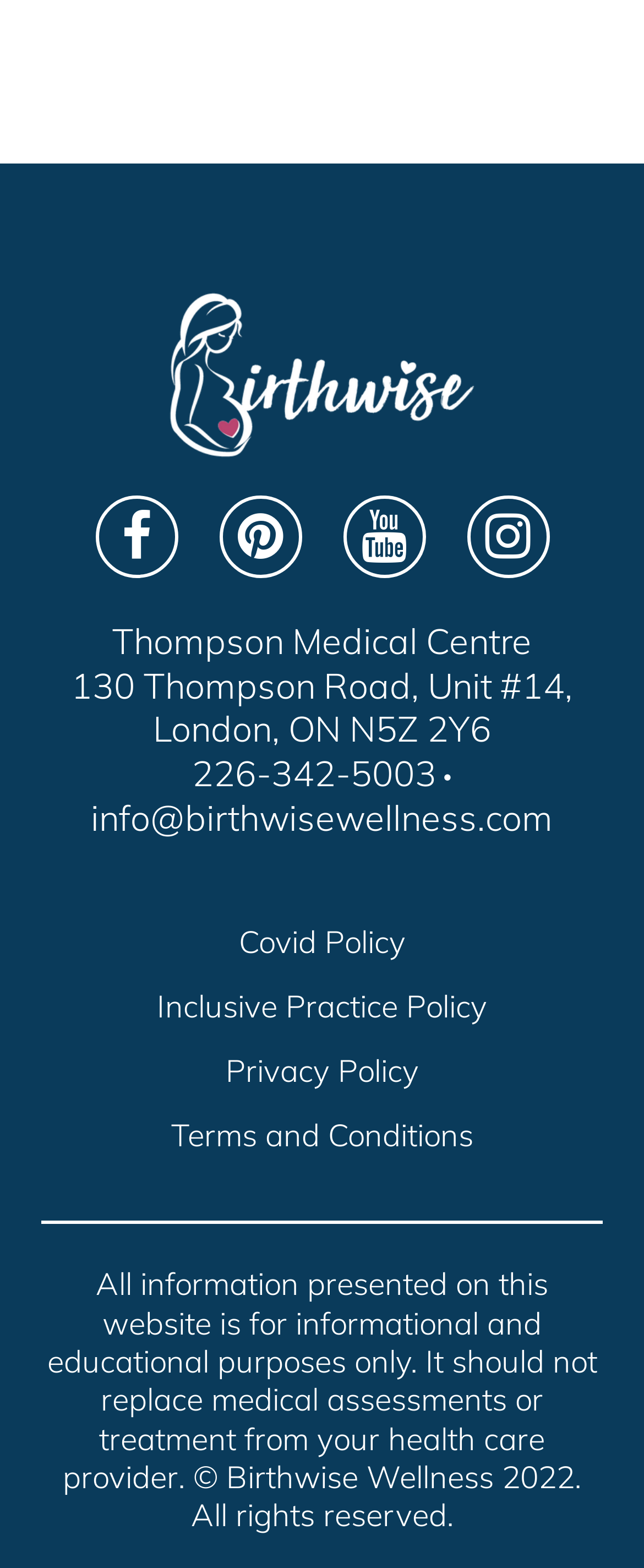Identify the bounding box coordinates of the element to click to follow this instruction: 'Read Terms and Conditions'. Ensure the coordinates are four float values between 0 and 1, provided as [left, top, right, bottom].

[0.265, 0.711, 0.735, 0.737]